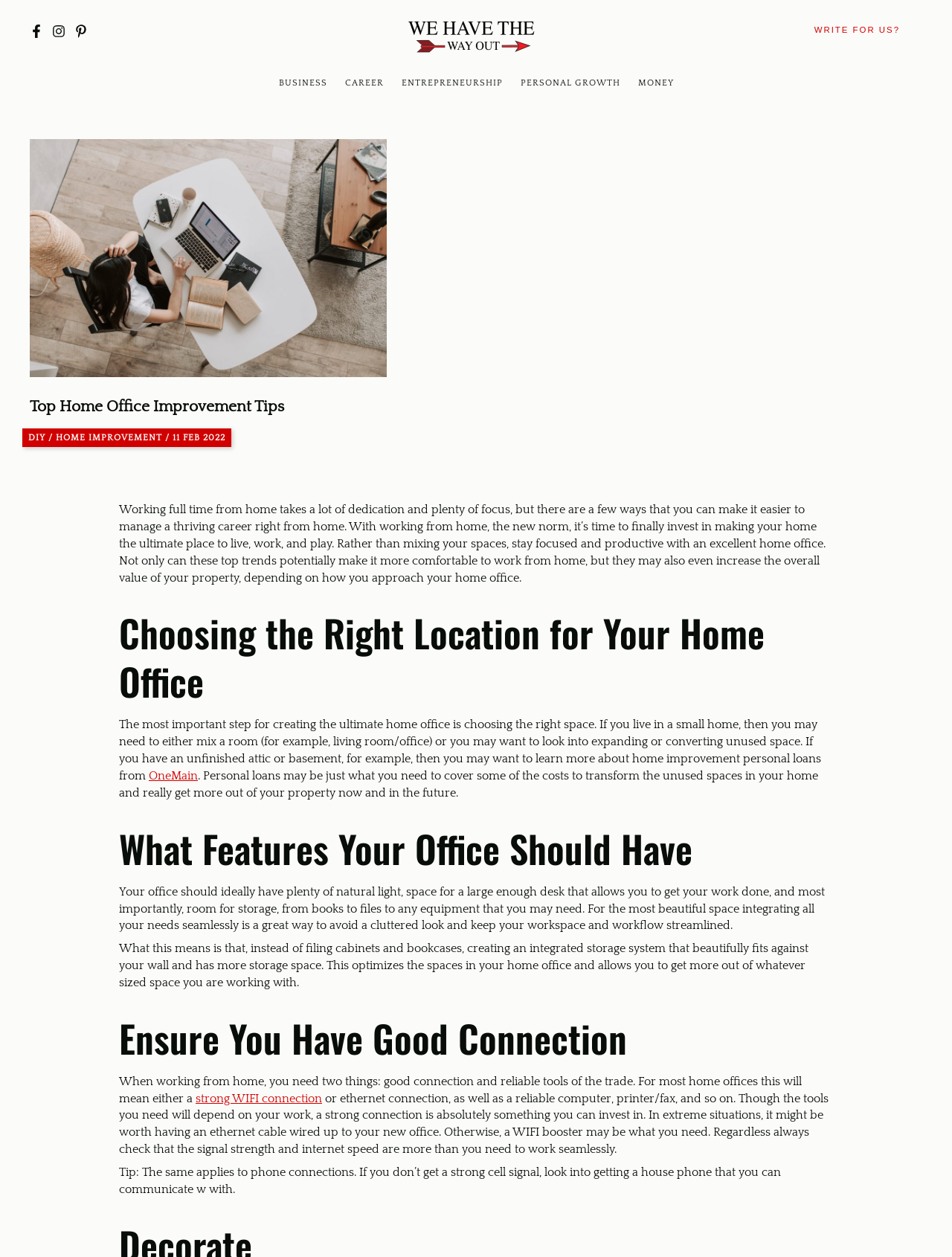Bounding box coordinates are specified in the format (top-left x, top-left y, bottom-right x, bottom-right y). All values are floating point numbers bounded between 0 and 1. Please provide the bounding box coordinate of the region this sentence describes: Personal Growth

[0.537, 0.049, 0.661, 0.084]